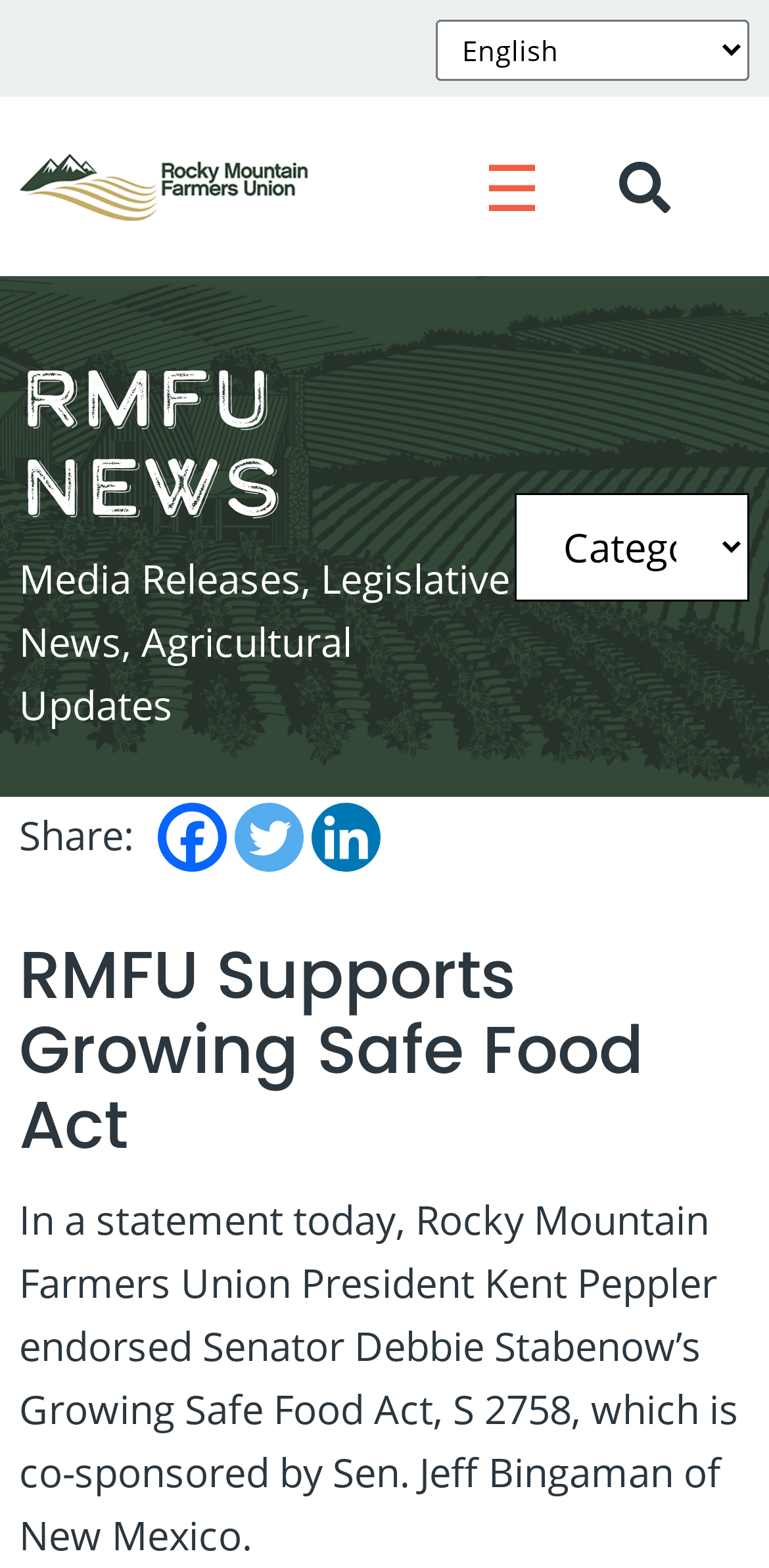What is the purpose of the button with the text 'Search'? Please answer the question using a single word or phrase based on the image.

To search